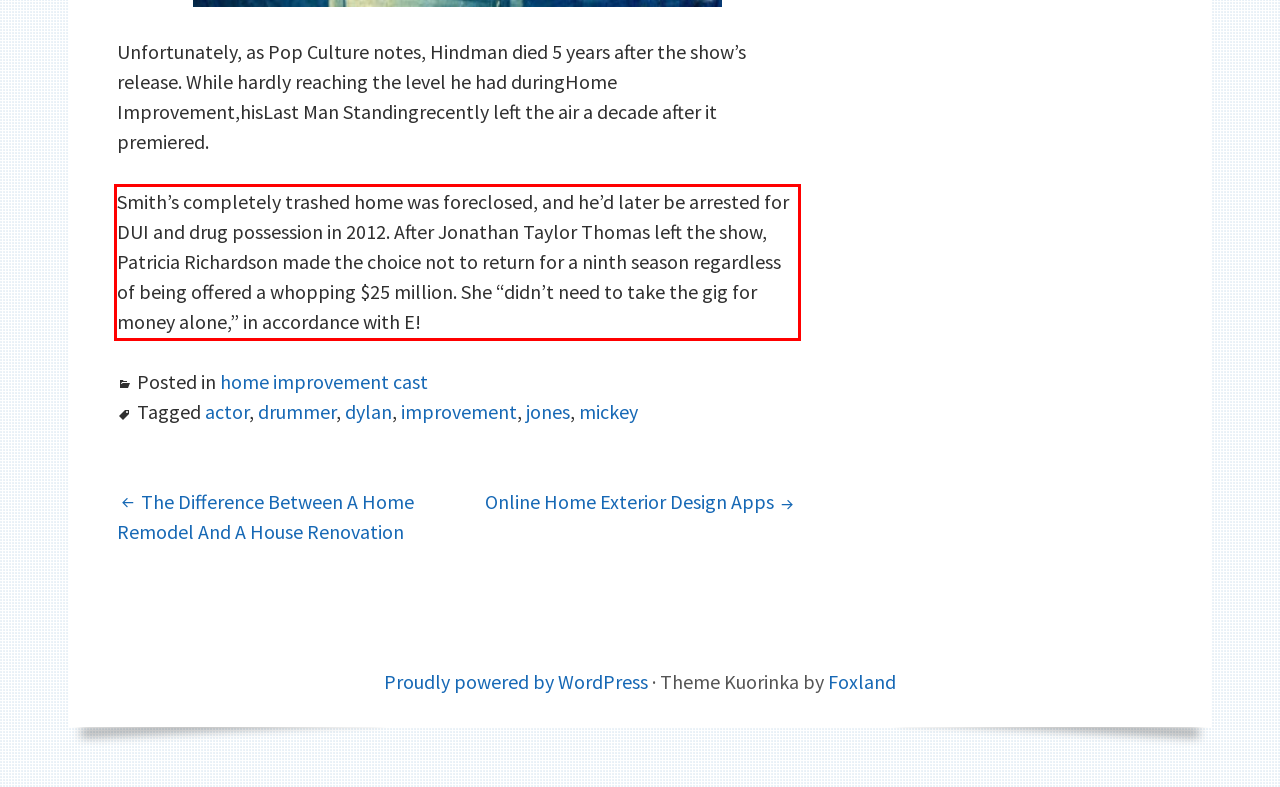You are provided with a screenshot of a webpage that includes a red bounding box. Extract and generate the text content found within the red bounding box.

Smith’s completely trashed home was foreclosed, and he’d later be arrested for DUI and drug possession in 2012. After Jonathan Taylor Thomas left the show, Patricia Richardson made the choice not to return for a ninth season regardless of being offered a whopping $25 million. She “didn’t need to take the gig for money alone,” in accordance with E!